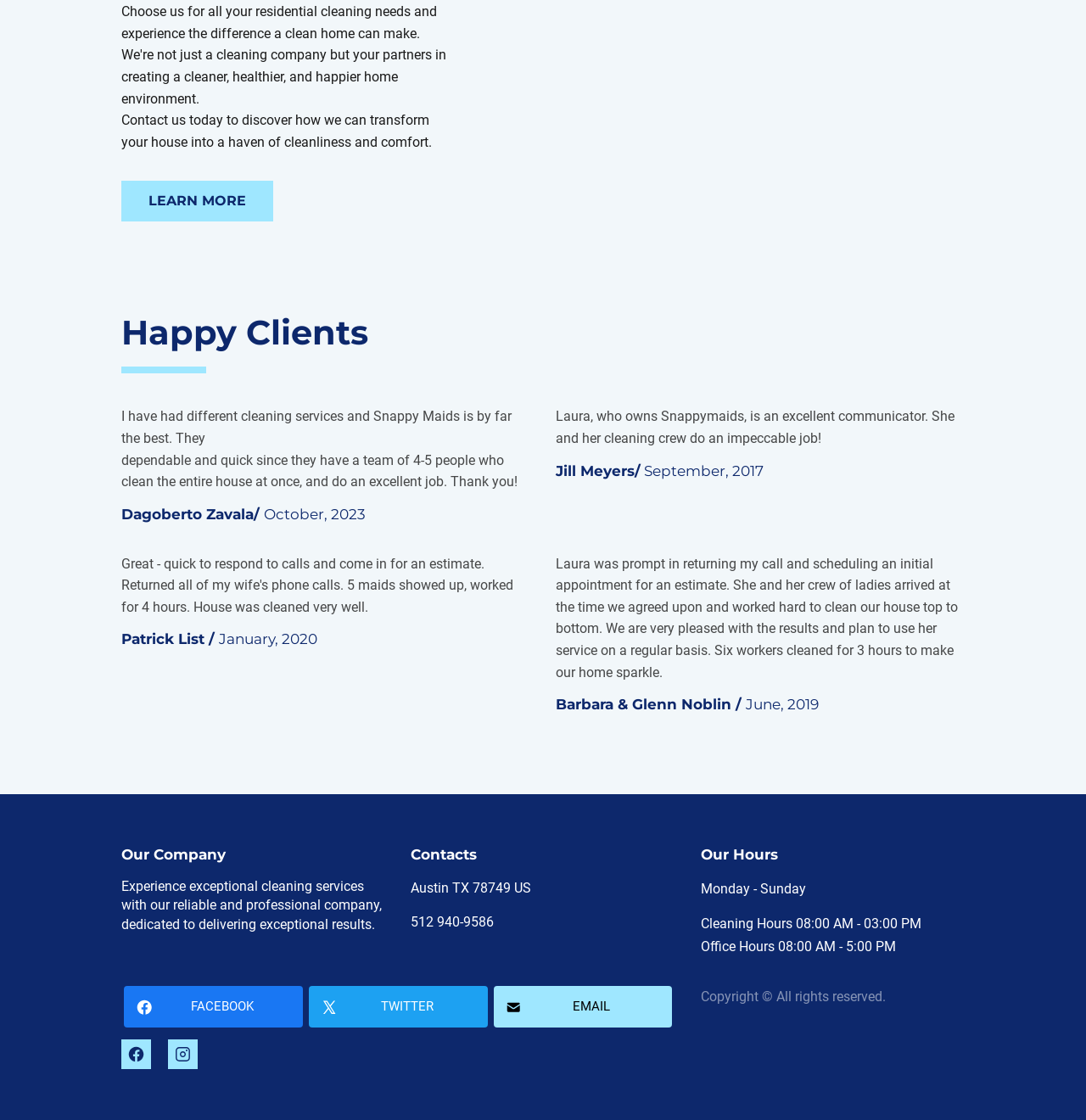What is the company's main service?
Answer the question based on the image using a single word or a brief phrase.

Cleaning services